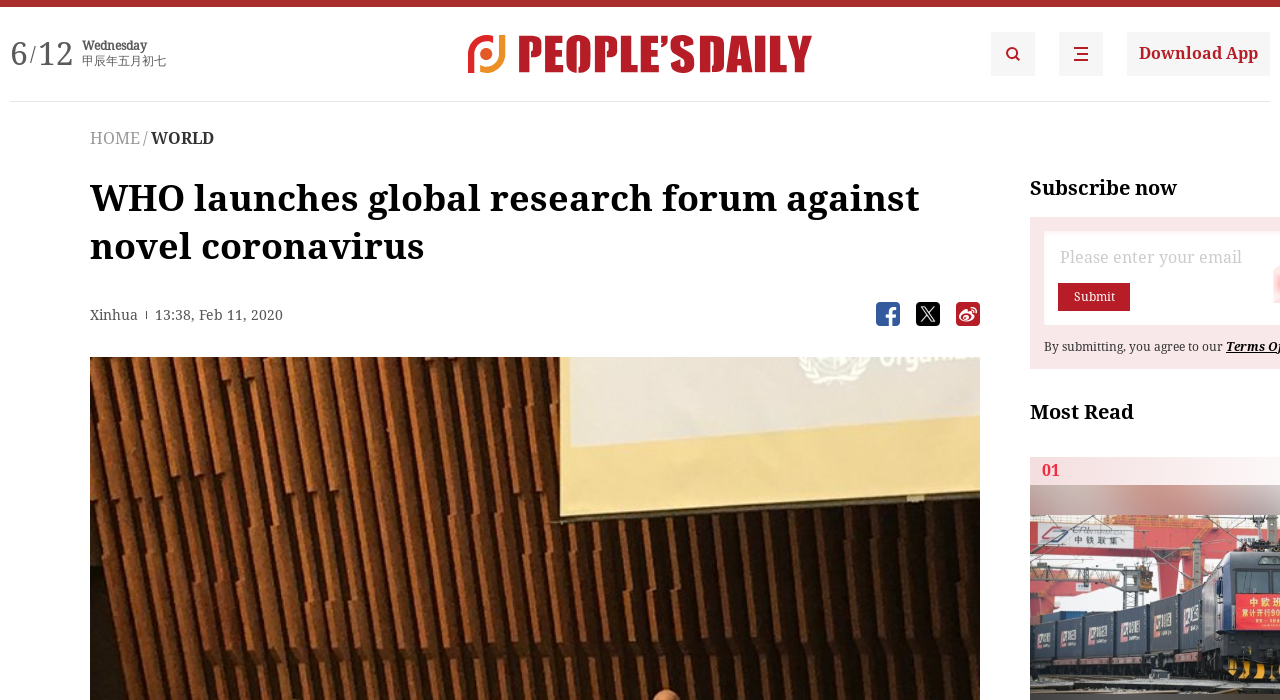How many buttons are there below the 'Xinhua' text?
Please give a detailed and elaborate answer to the question based on the image.

I found the number of buttons by looking at the three buttons with images located below the 'Xinhua' text, which are represented by the element IDs 576, 577, and 578.